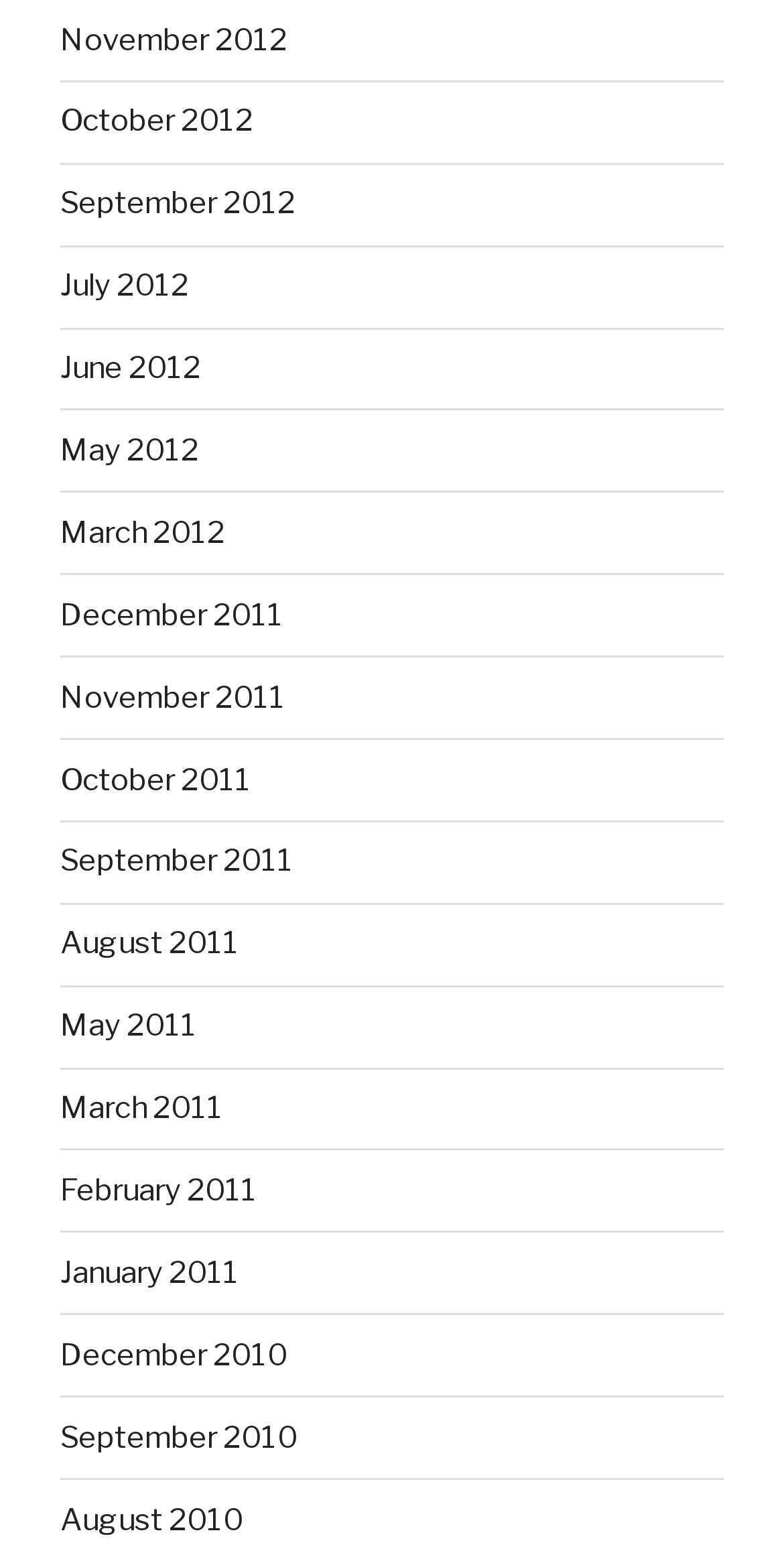What is the earliest month listed?
Look at the image and respond with a one-word or short phrase answer.

December 2010